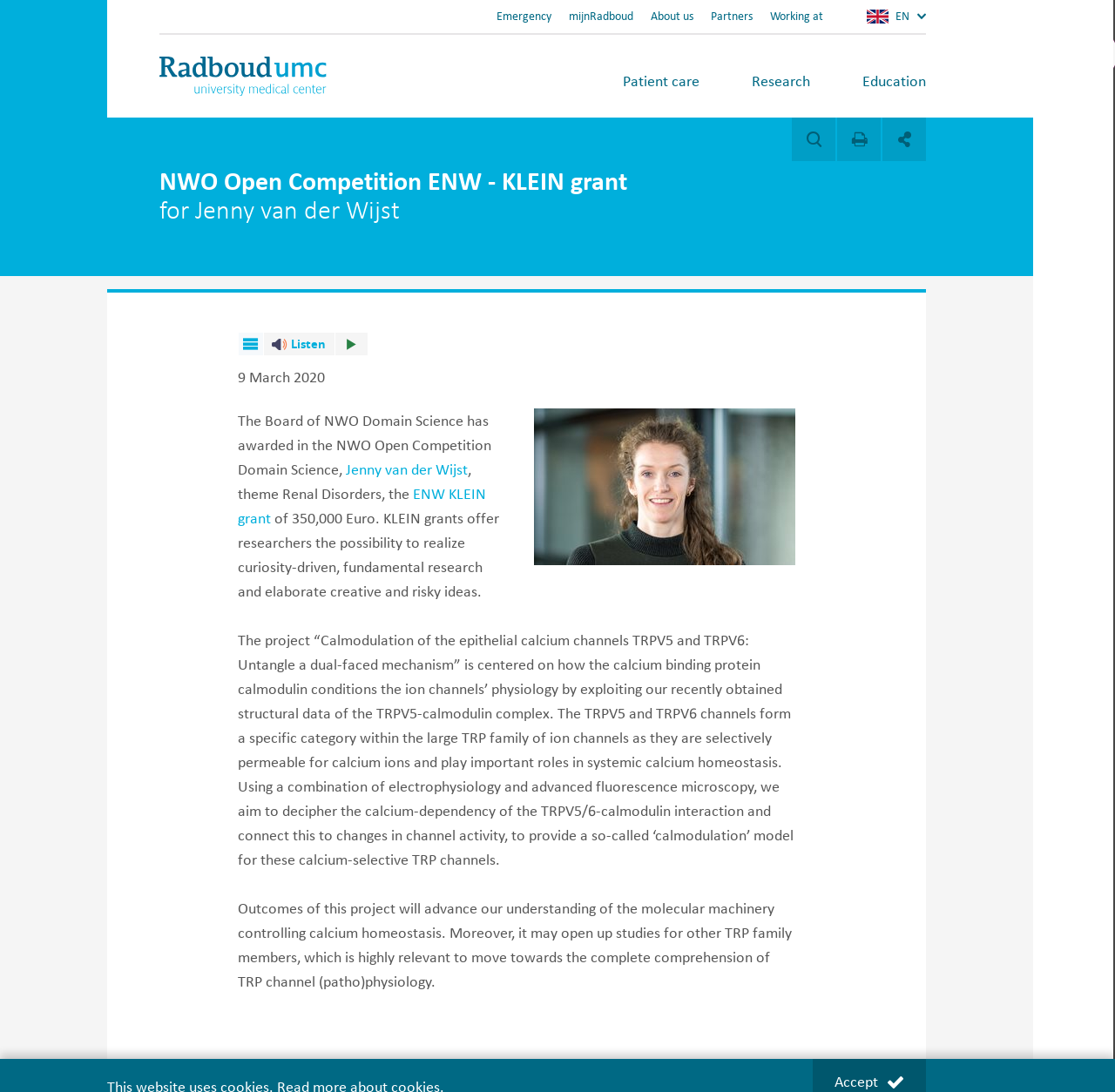Using the element description: "parent_node: end dialogue", determine the bounding box coordinates. The coordinates should be in the format [left, top, right, bottom], with values between 0 and 1.

[0.71, 0.108, 0.749, 0.148]